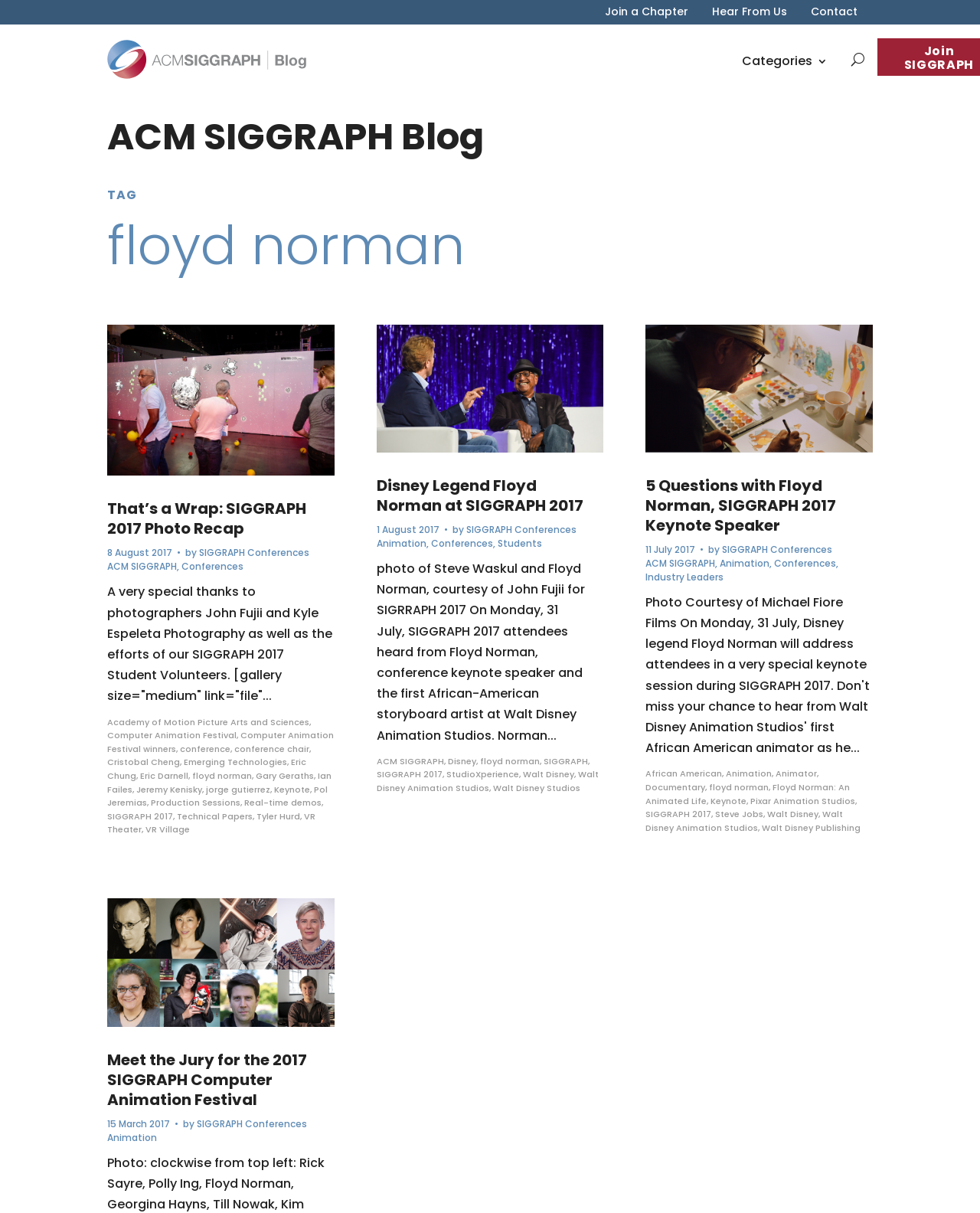Determine the bounding box coordinates of the UI element described below. Use the format (top-left x, top-left y, bottom-right x, bottom-right y) with floating point numbers between 0 and 1: Floyd Norman: An Animated Life

[0.659, 0.644, 0.867, 0.665]